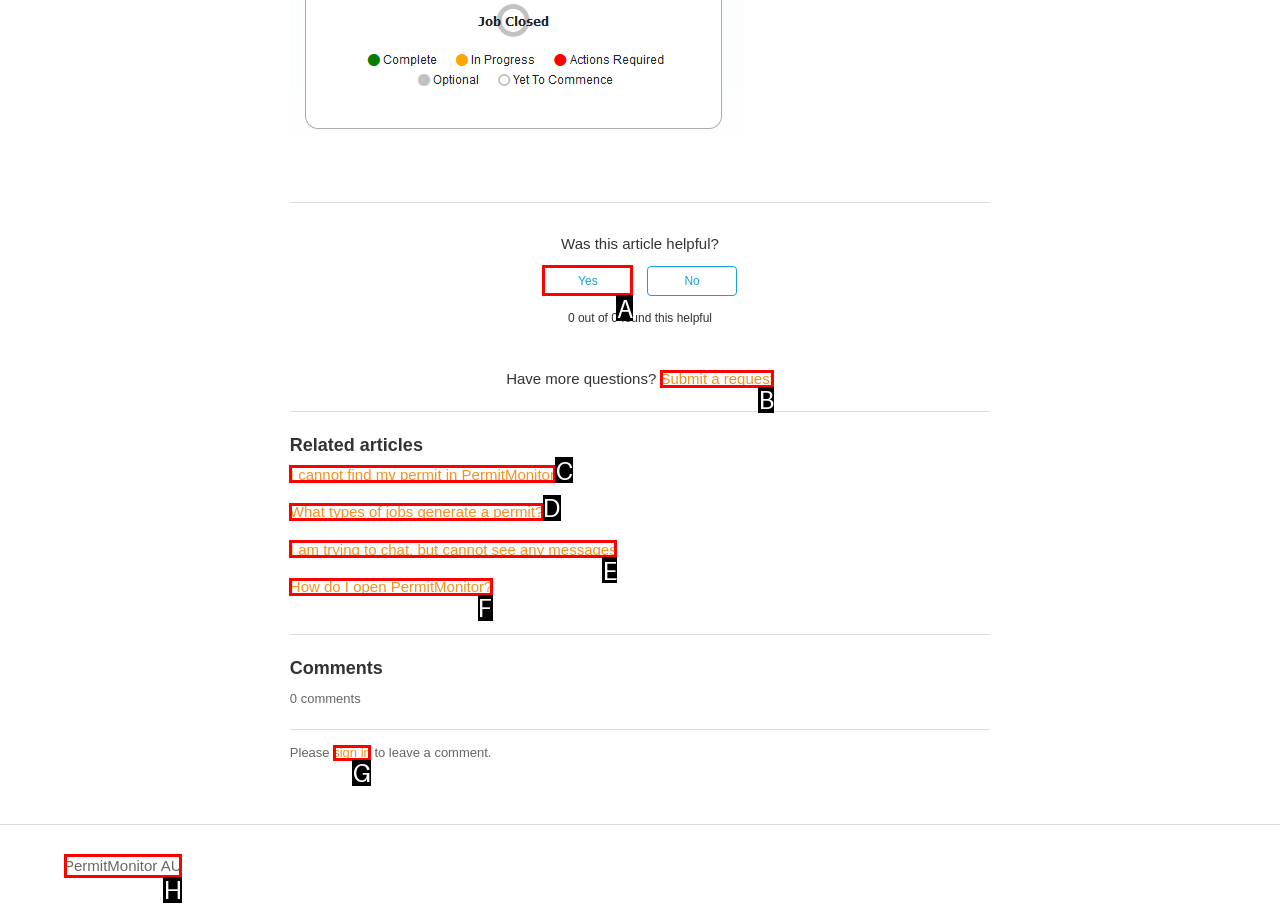Identify the correct lettered option to click in order to perform this task: View related article about PermitMonitor. Respond with the letter.

C